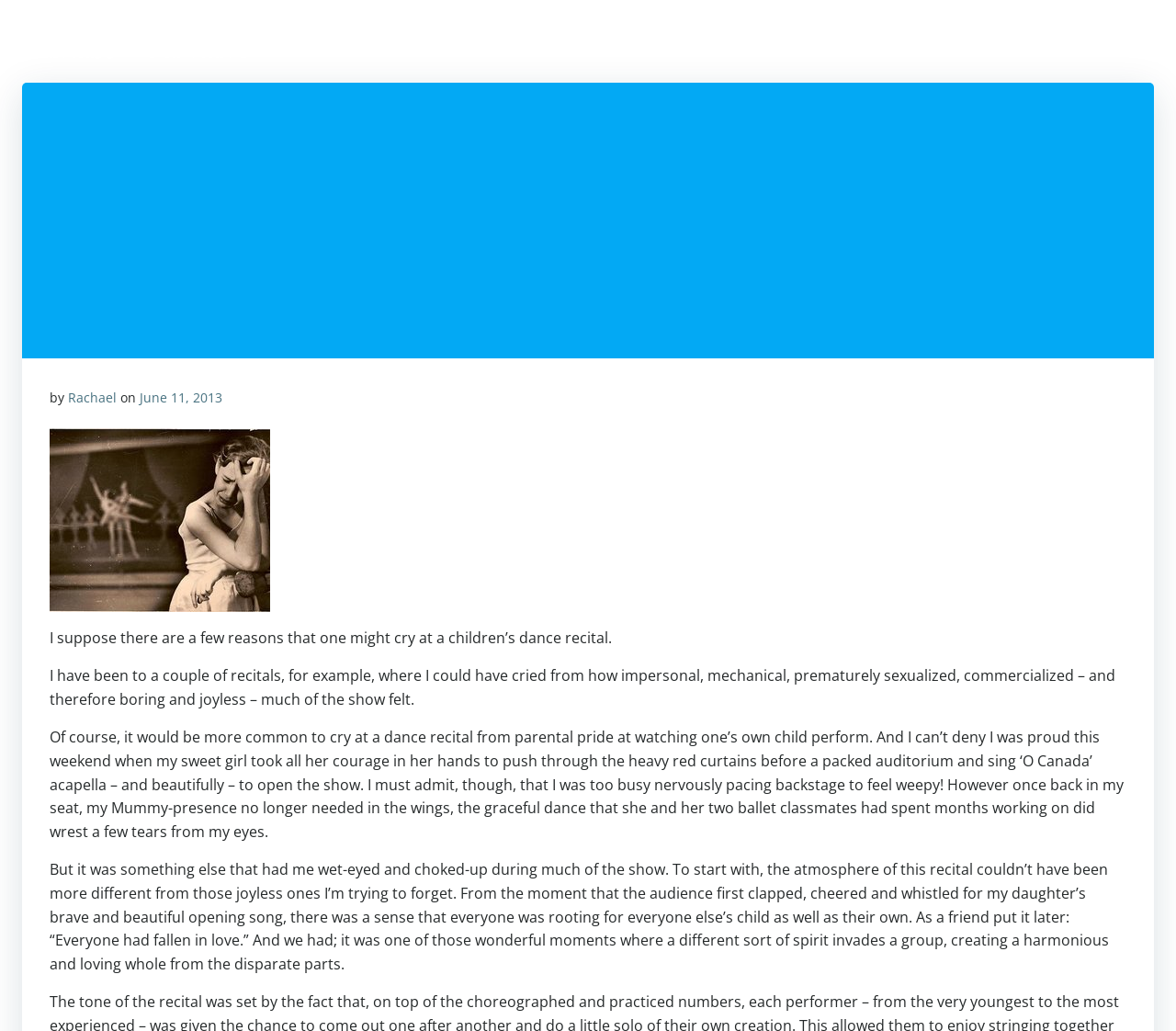What is the atmosphere of the dance recital described in the article?
Please interpret the details in the image and answer the question thoroughly.

The article describes the atmosphere of the dance recital as loving and harmonious, where everyone was rooting for each other's child, creating a sense of community and togetherness.